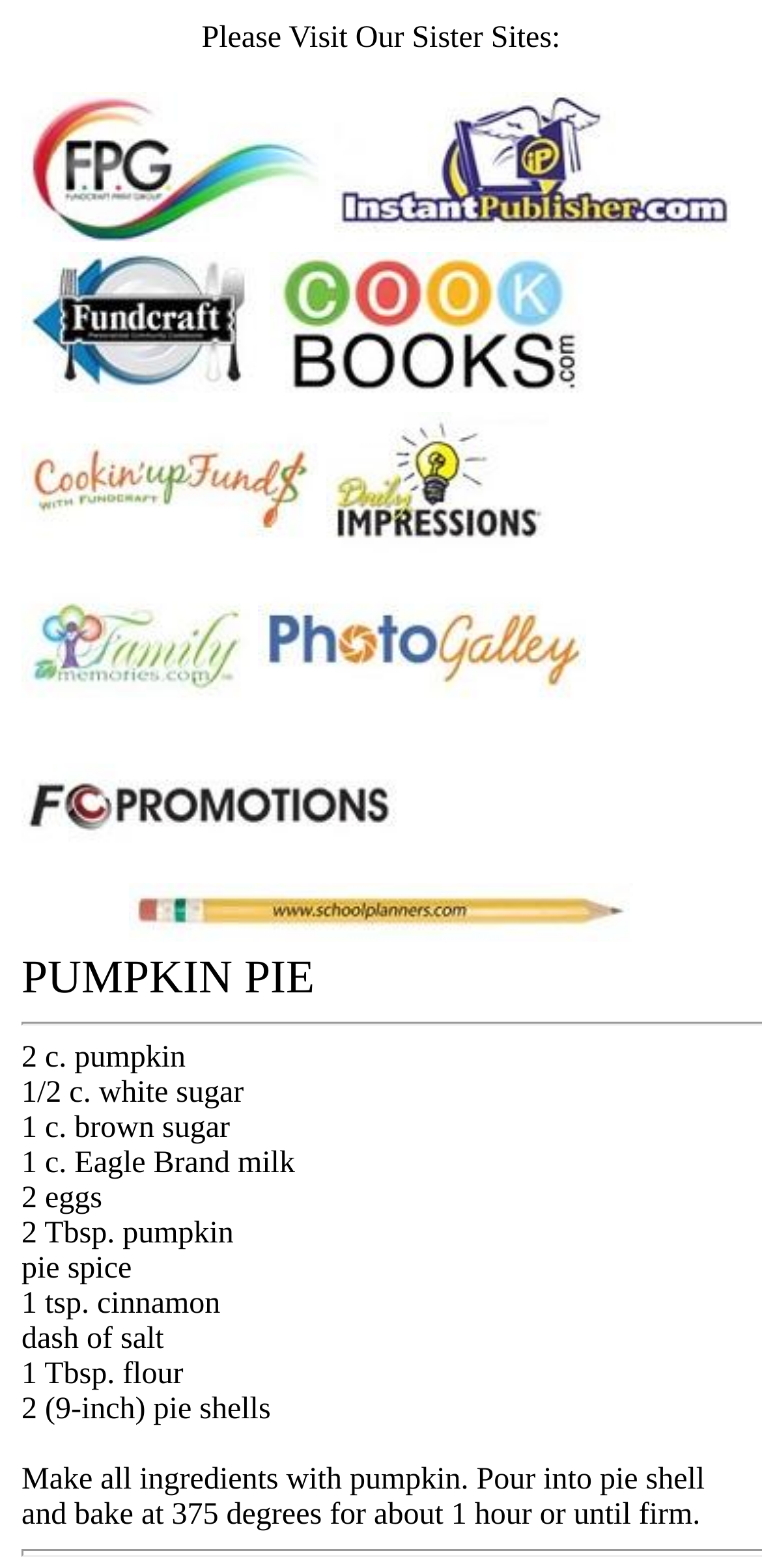What is the baking temperature?
Could you answer the question with a detailed and thorough explanation?

I read the instructions and found that the pie needs to be baked at '375 degrees for about 1 hour or until firm'.